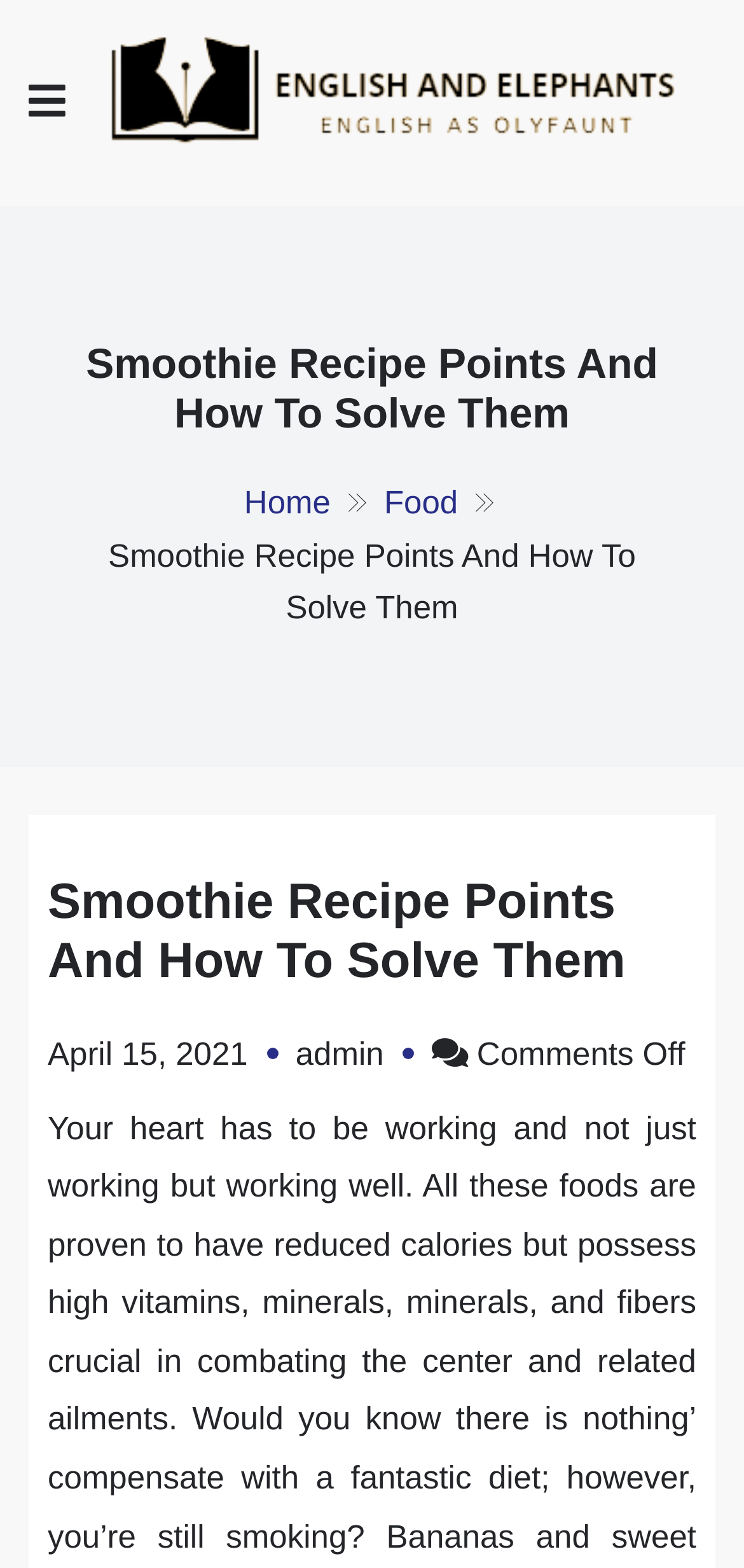Give the bounding box coordinates for the element described by: "admin".

[0.397, 0.661, 0.516, 0.684]